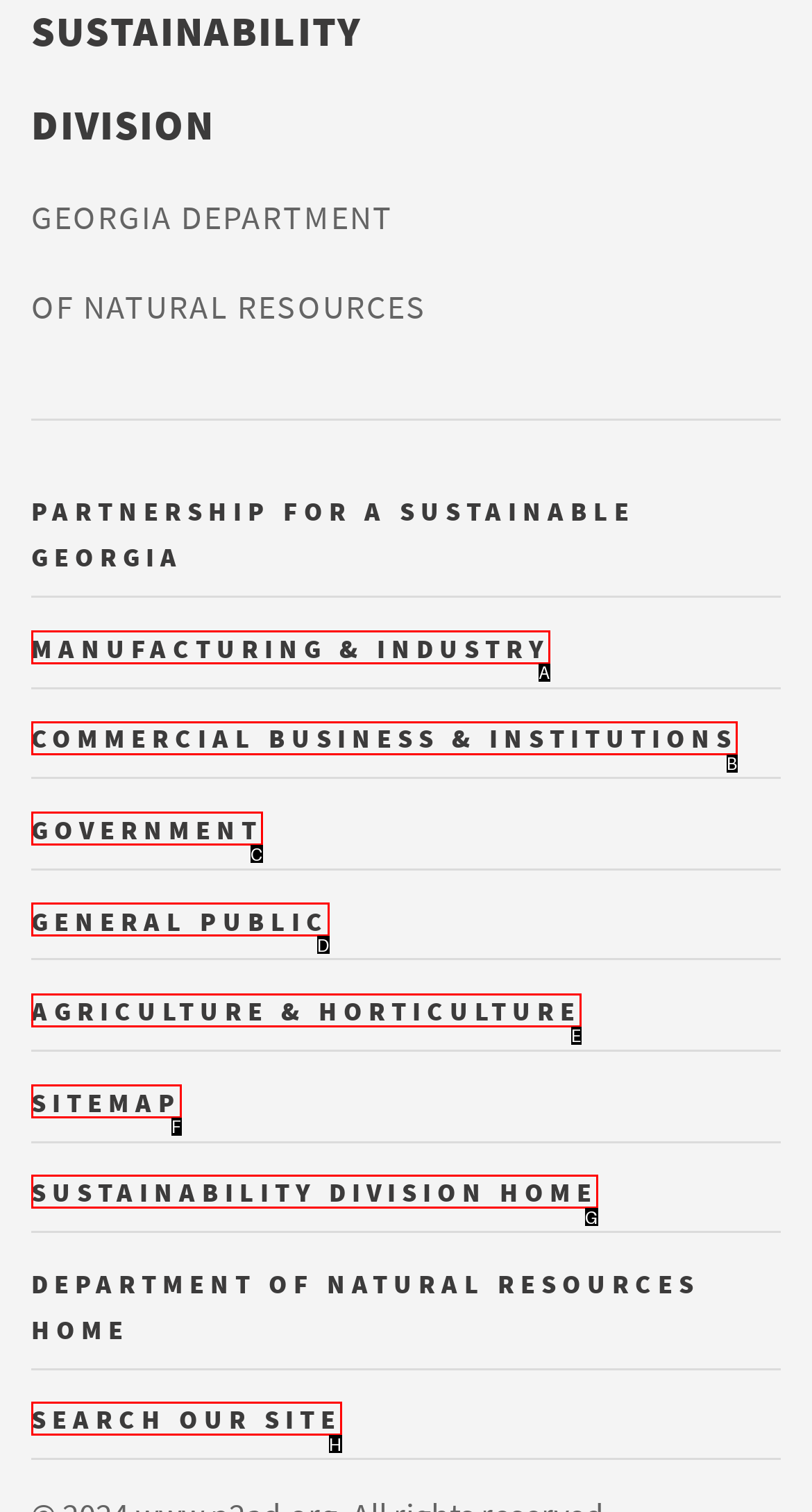Pick the option that best fits the description: Commercial Business & Institutions. Reply with the letter of the matching option directly.

B